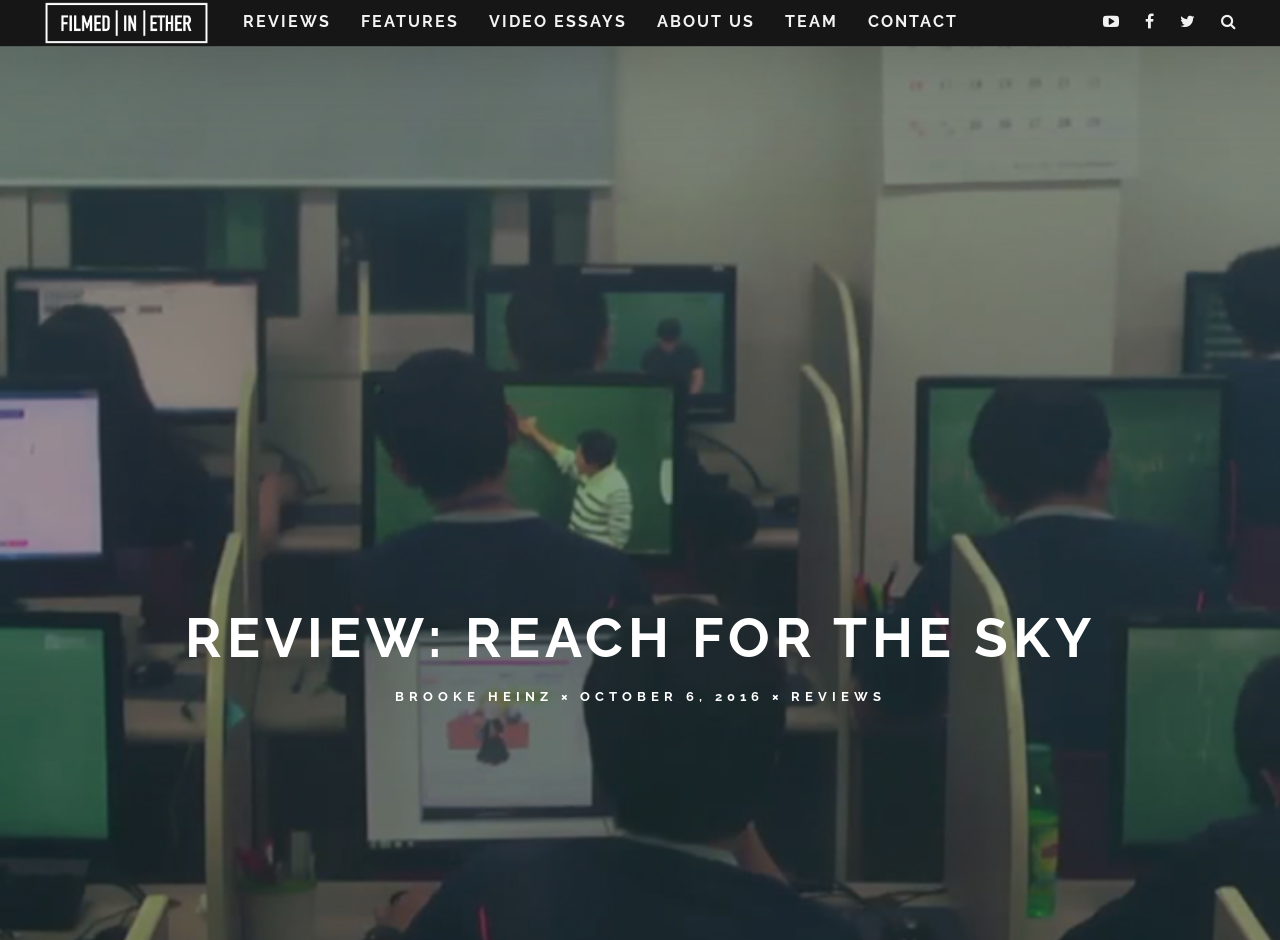Identify the bounding box coordinates for the region to click in order to carry out this instruction: "view Brooke Heinz's profile". Provide the coordinates using four float numbers between 0 and 1, formatted as [left, top, right, bottom].

[0.308, 0.734, 0.432, 0.75]